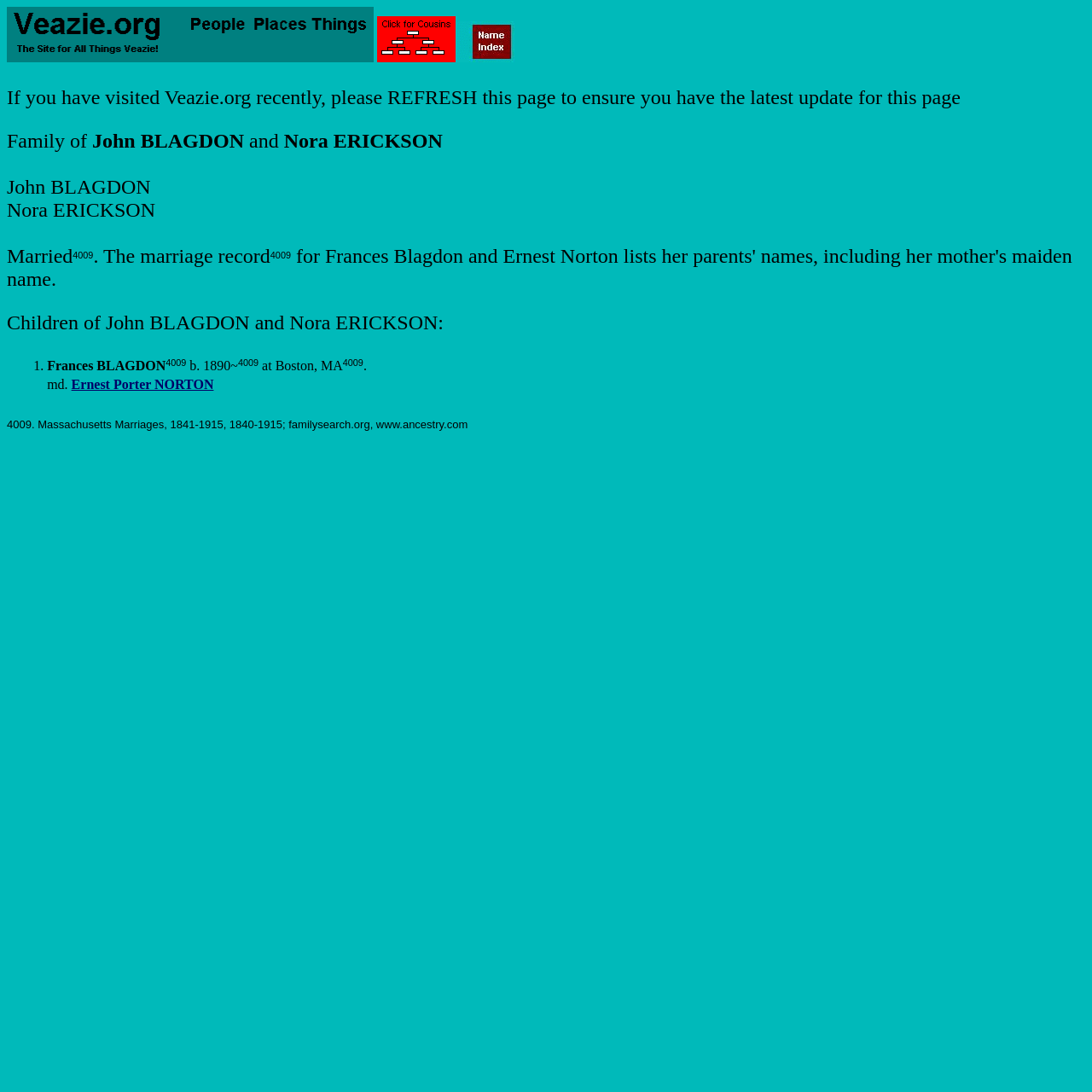Illustrate the webpage with a detailed description.

This webpage is dedicated to the family of John BLAGDON and Nora ERICKSON. At the top left corner, there is a small image, followed by three links with accompanying icons. Below these links, there is a notice asking visitors to refresh the page to ensure they have the latest update.

The main content of the page is divided into sections. The first section displays the family name, "Family of John BLAGDON and Nora ERICKSON", with the names "John BLAGDON" and "Nora ERICKSON" on the same line, separated by "and". Below this, there is a brief description of their marriage, including the year and location.

The next section lists the children of John BLAGDON and Nora ERICKSON in a table format. The table has multiple rows, each representing a child. The first column of the table contains a numbering system, and the second column provides detailed information about each child, including their name, birth year, and birth location. Some of the birth years and locations are accompanied by superscript numbers, which likely refer to source citations.

At the bottom of the page, there is a citation for the source of the marriage information, which is a Massachusetts marriage record from 1841-1915, available on familysearch.org and ancestry.com.